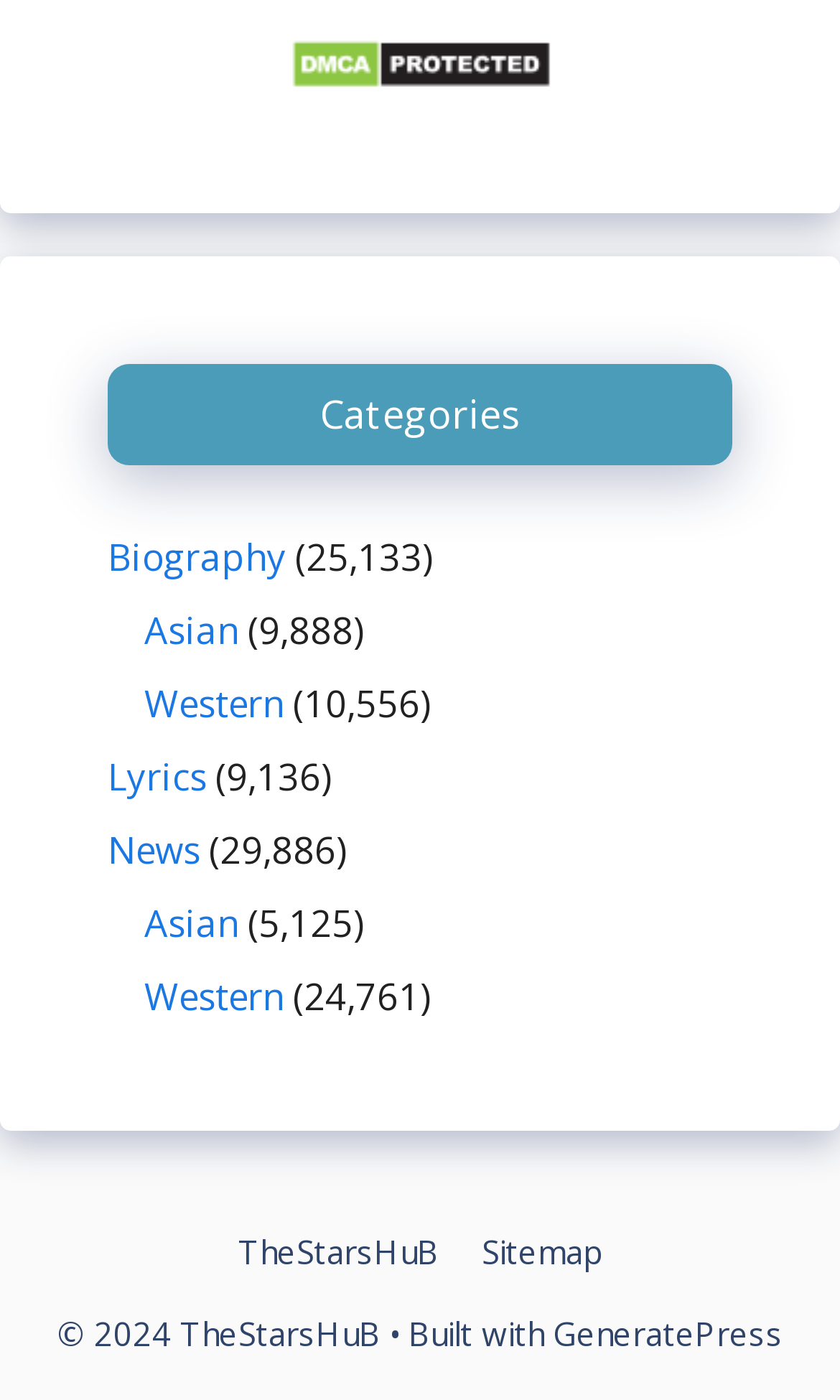Locate the UI element described by title="DMCA.com Protection Status" and provide its bounding box coordinates. Use the format (top-left x, top-left y, bottom-right x, bottom-right y) with all values as floating point numbers between 0 and 1.

[0.345, 0.037, 0.655, 0.073]